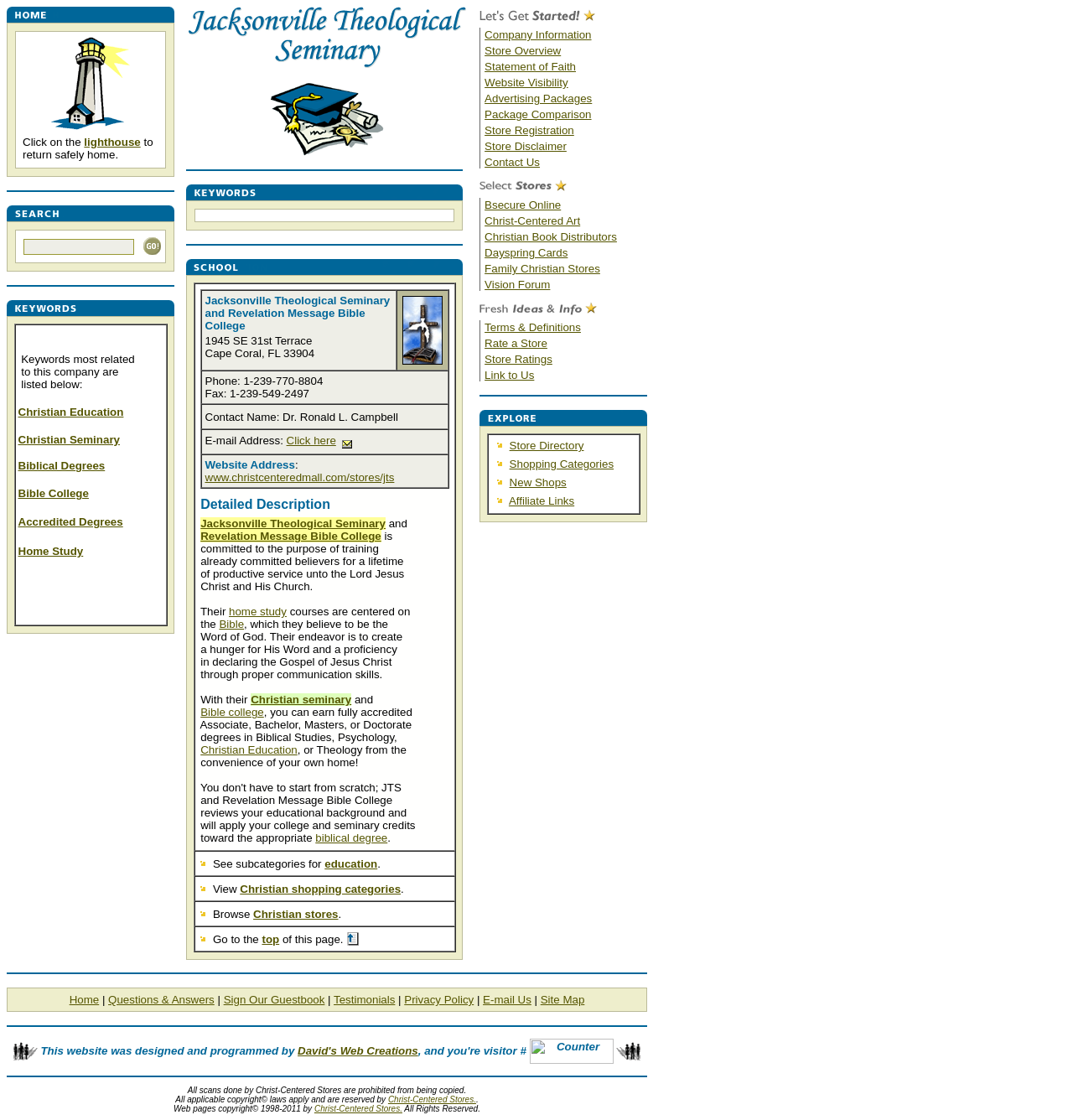Highlight the bounding box coordinates of the element you need to click to perform the following instruction: "View Christian Education."

[0.017, 0.362, 0.152, 0.373]